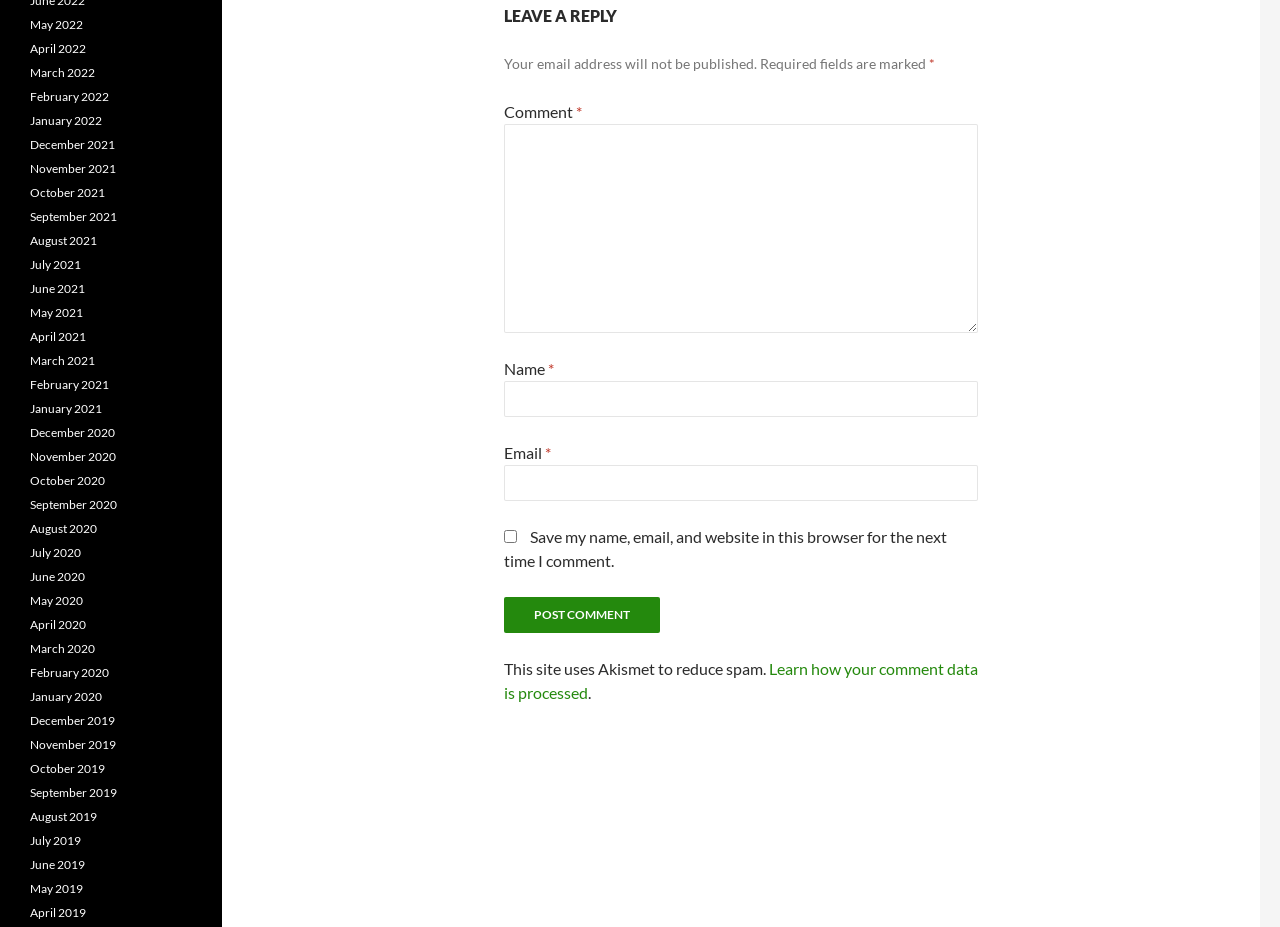What is the button labeled below the comment field?
Can you give a detailed and elaborate answer to the question?

The button is located below the 'Comment' textbox and is labeled 'Post Comment'. This suggests that its purpose is to submit the user's comment.